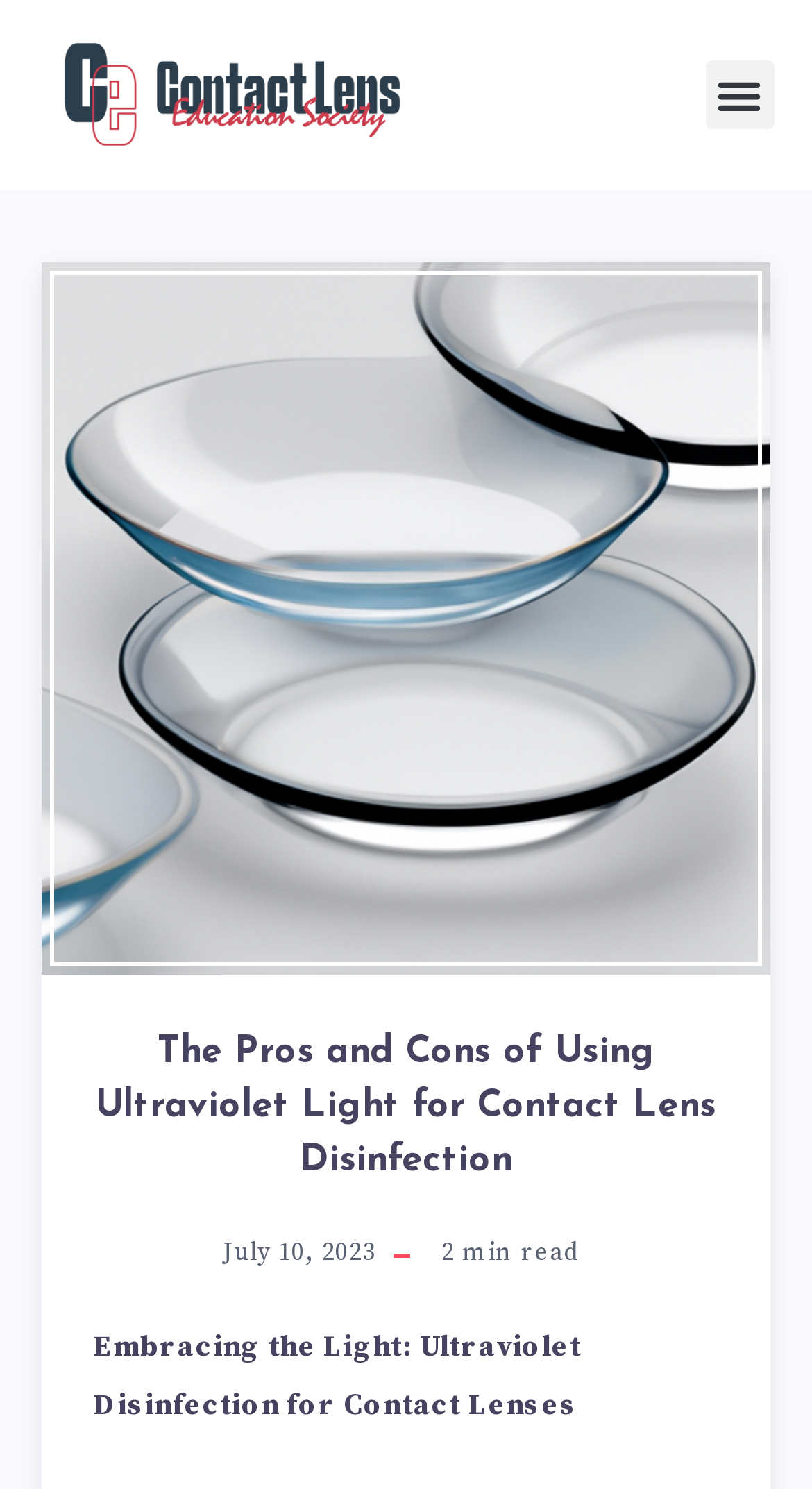Is the menu toggle button expanded?
Using the image as a reference, answer the question with a short word or phrase.

False